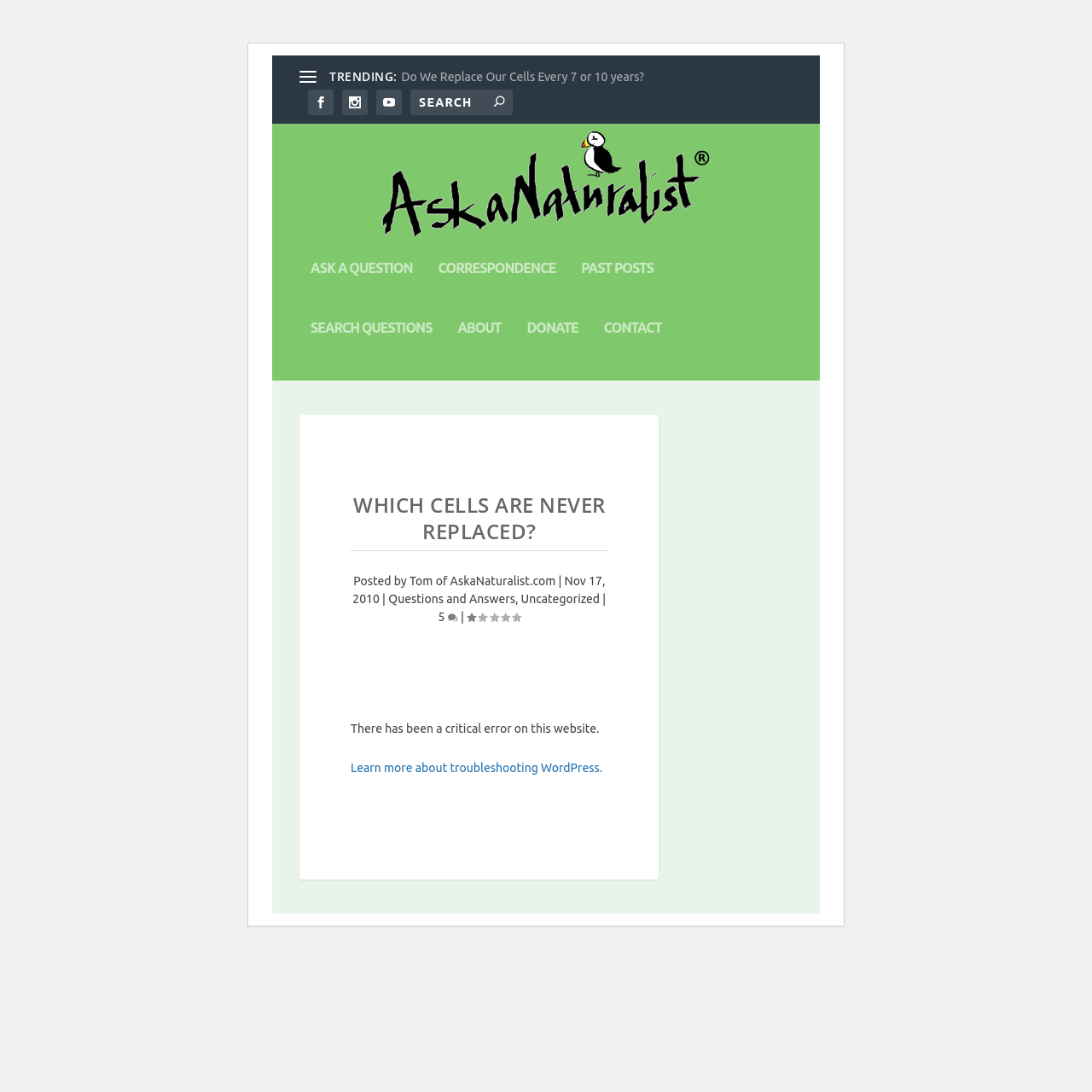Using the element description parent_node: ASK A QUESTION, predict the bounding box coordinates for the UI element. Provide the coordinates in (top-left x, top-left y, bottom-right x, bottom-right y) format with values ranging from 0 to 1.

[0.273, 0.113, 0.727, 0.239]